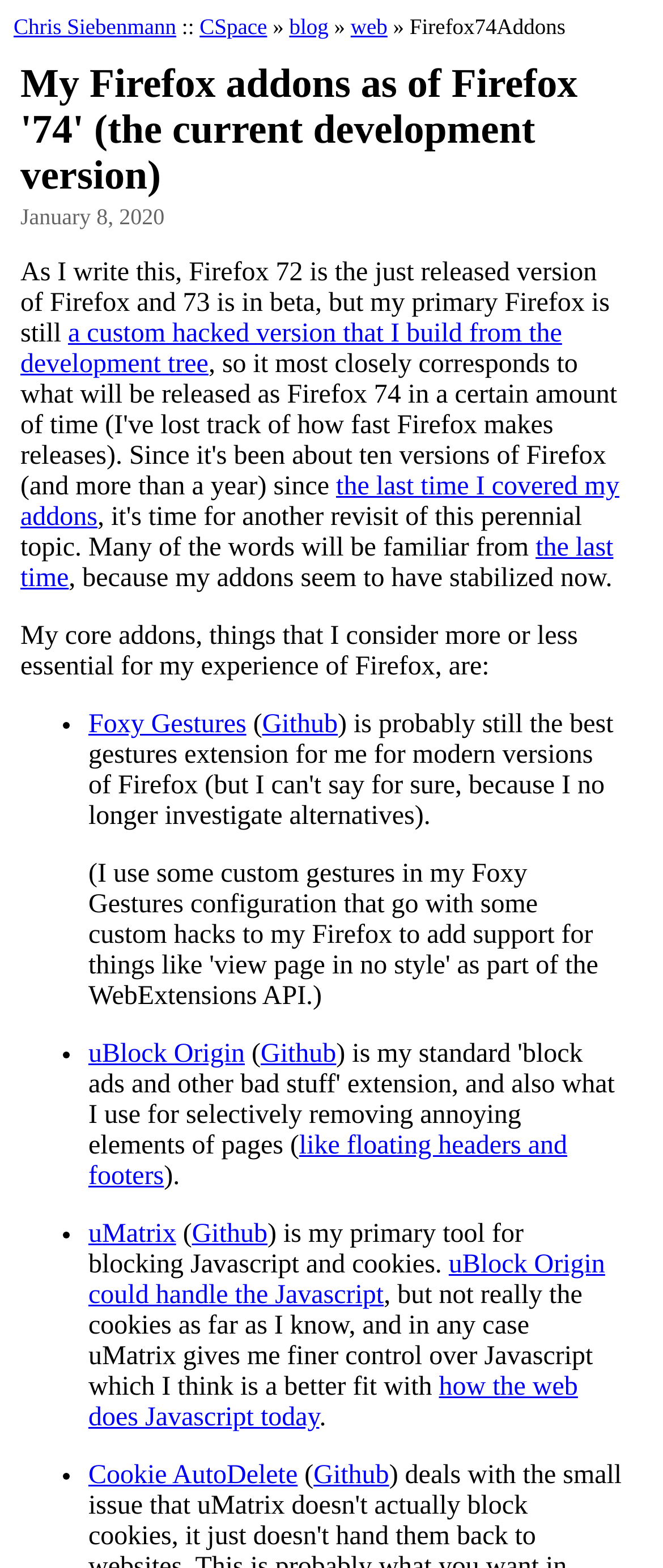Offer a meticulous description of the webpage's structure and content.

The webpage is a blog post titled "My Firefox addons as of Firefox '74' (the current development version)" by Chris Siebenmann. At the top, there are links to the author's name, "CSpace", and the blog categories "blog" and "web". 

Below the title, there is a heading that indicates the post was written on January 8, 2020. The author explains that they are still using a custom hacked version of Firefox built from the development tree, and that their addons have stabilized. 

The main content of the post is a list of the author's core addons, which they consider essential for their Firefox experience. The list includes "Foxy Gestures", "uBlock Origin", "uMatrix", and "Cookie AutoDelete", each with a brief description and a link to their Github page. The author also mentions that they use uMatrix for blocking Javascript and cookies, and that it provides finer control over Javascript compared to uBlock Origin.